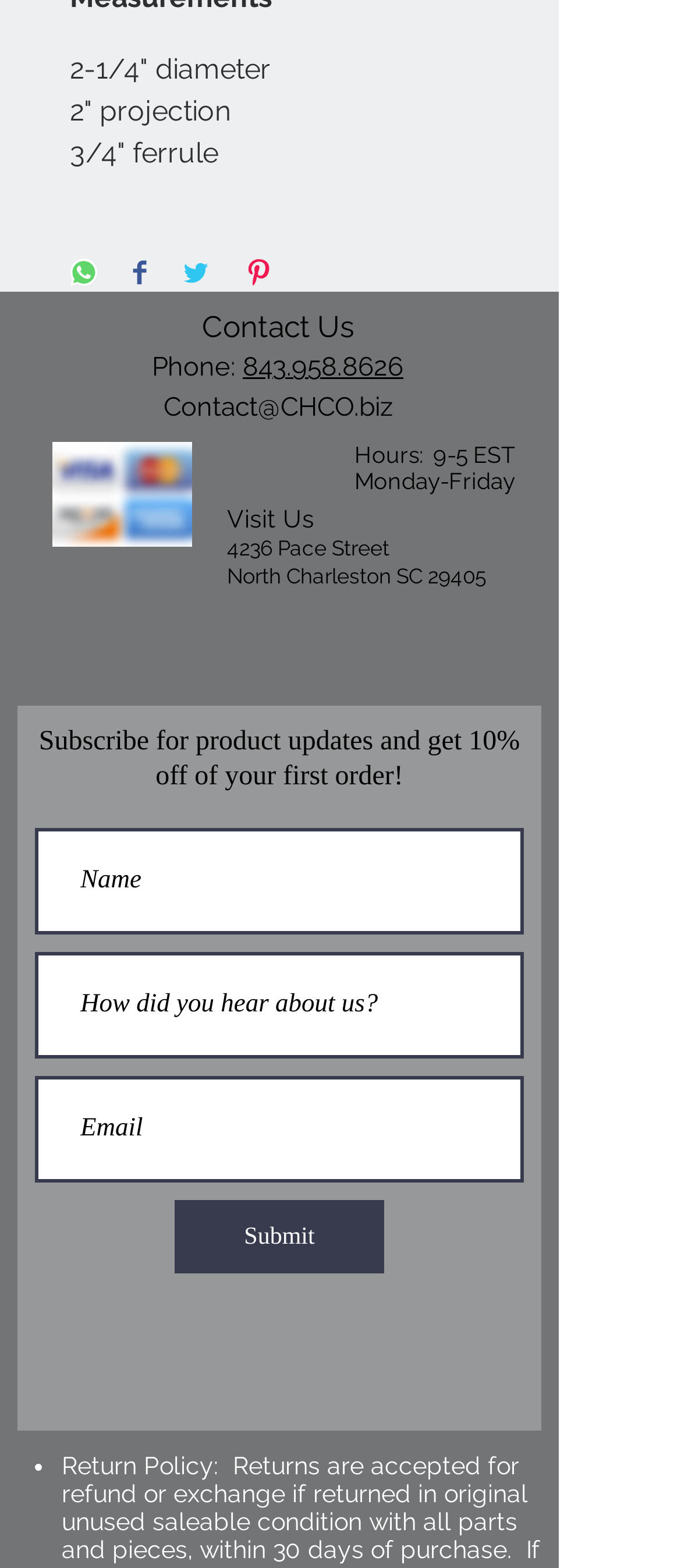Please identify the bounding box coordinates of the clickable element to fulfill the following instruction: "Enter your email". The coordinates should be four float numbers between 0 and 1, i.e., [left, top, right, bottom].

[0.051, 0.687, 0.769, 0.755]